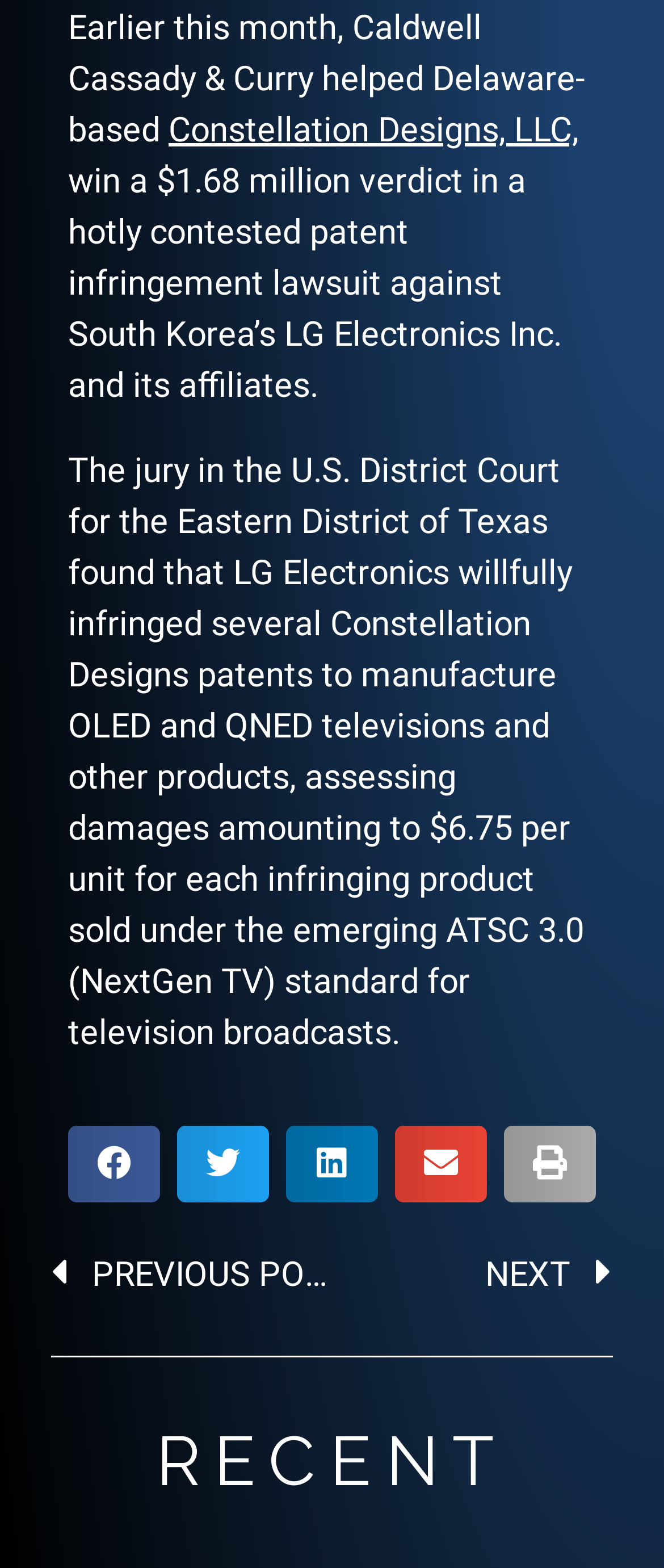Given the description of the UI element: "NextNext", predict the bounding box coordinates in the form of [left, top, right, bottom], with each value being a float between 0 and 1.

[0.499, 0.799, 0.921, 0.827]